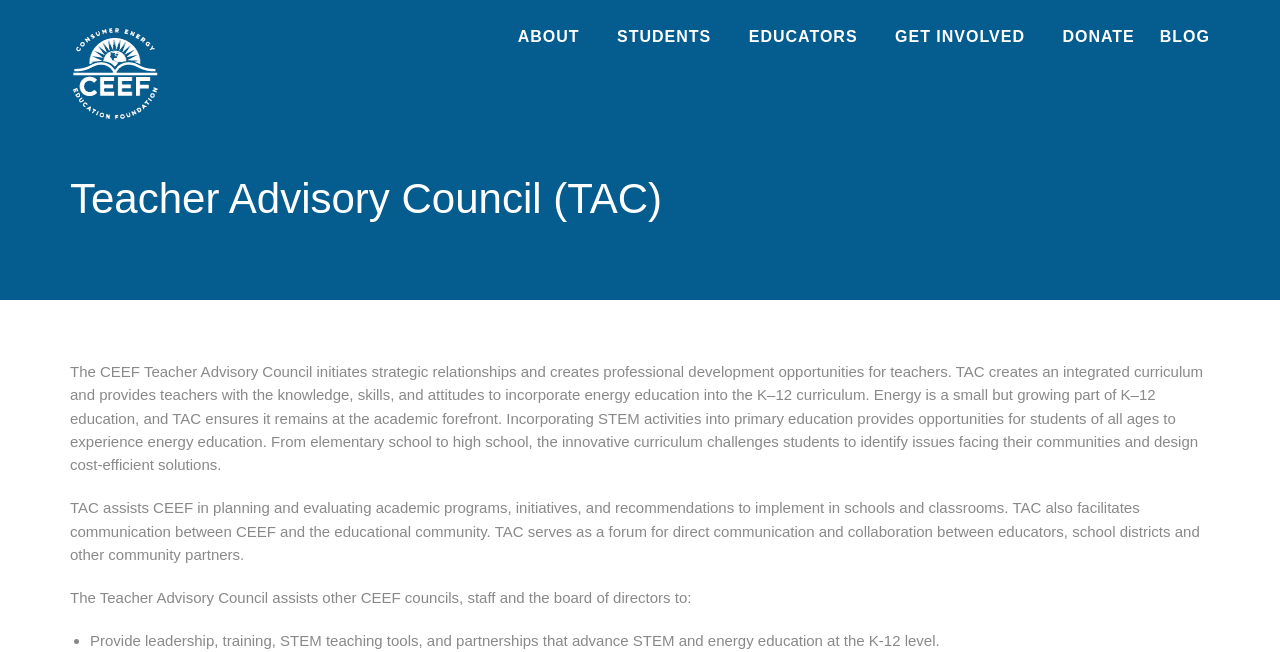What does TAC provide to teachers?
Please provide a detailed and comprehensive answer to the question.

The webpage mentions that TAC provides teachers with the knowledge, skills, and attitudes to incorporate energy education into the K–12 curriculum, which implies that TAC equips teachers with the necessary tools and competencies to teach energy education effectively.